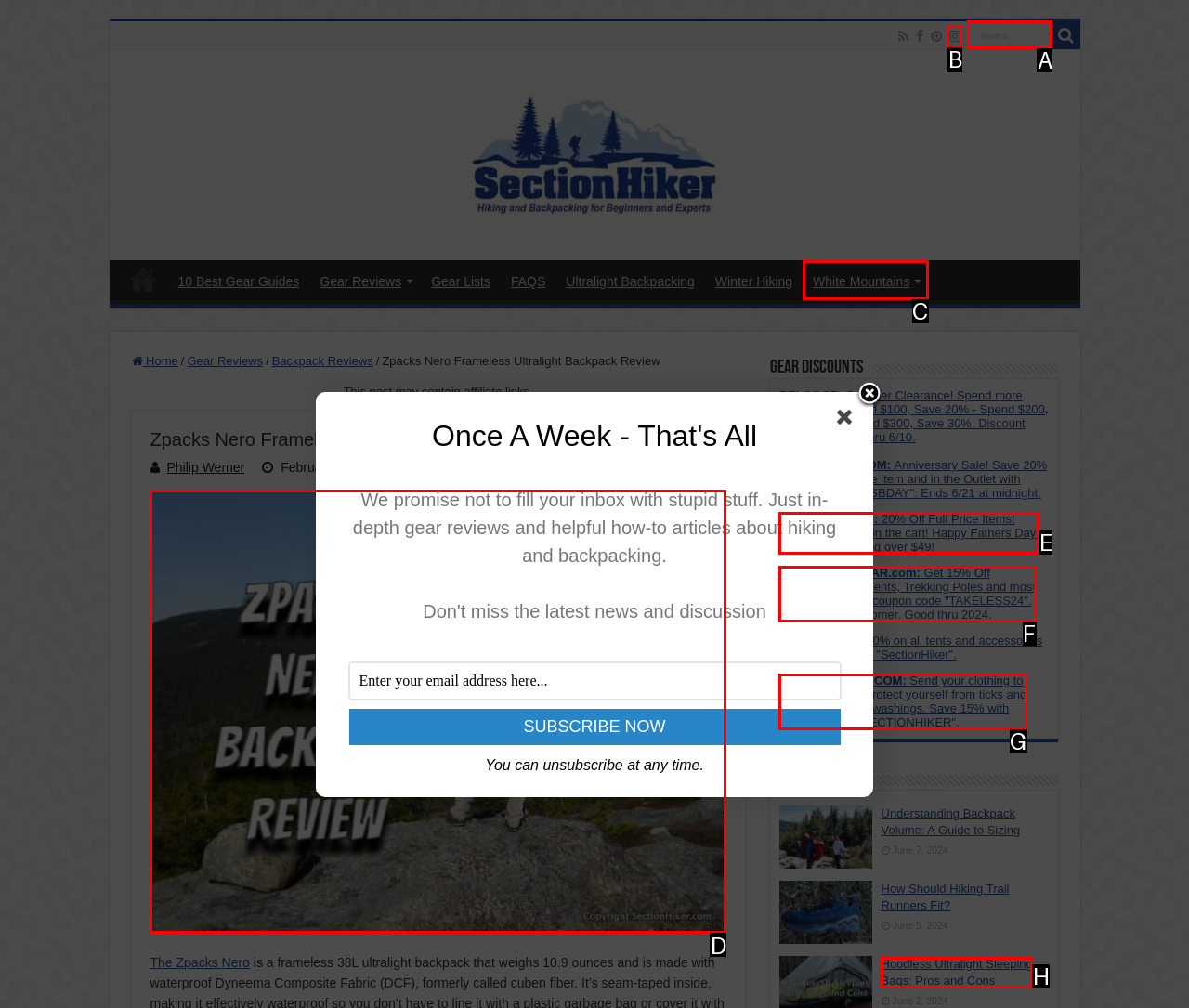Point out the HTML element I should click to achieve the following task: Search for something Provide the letter of the selected option from the choices.

A